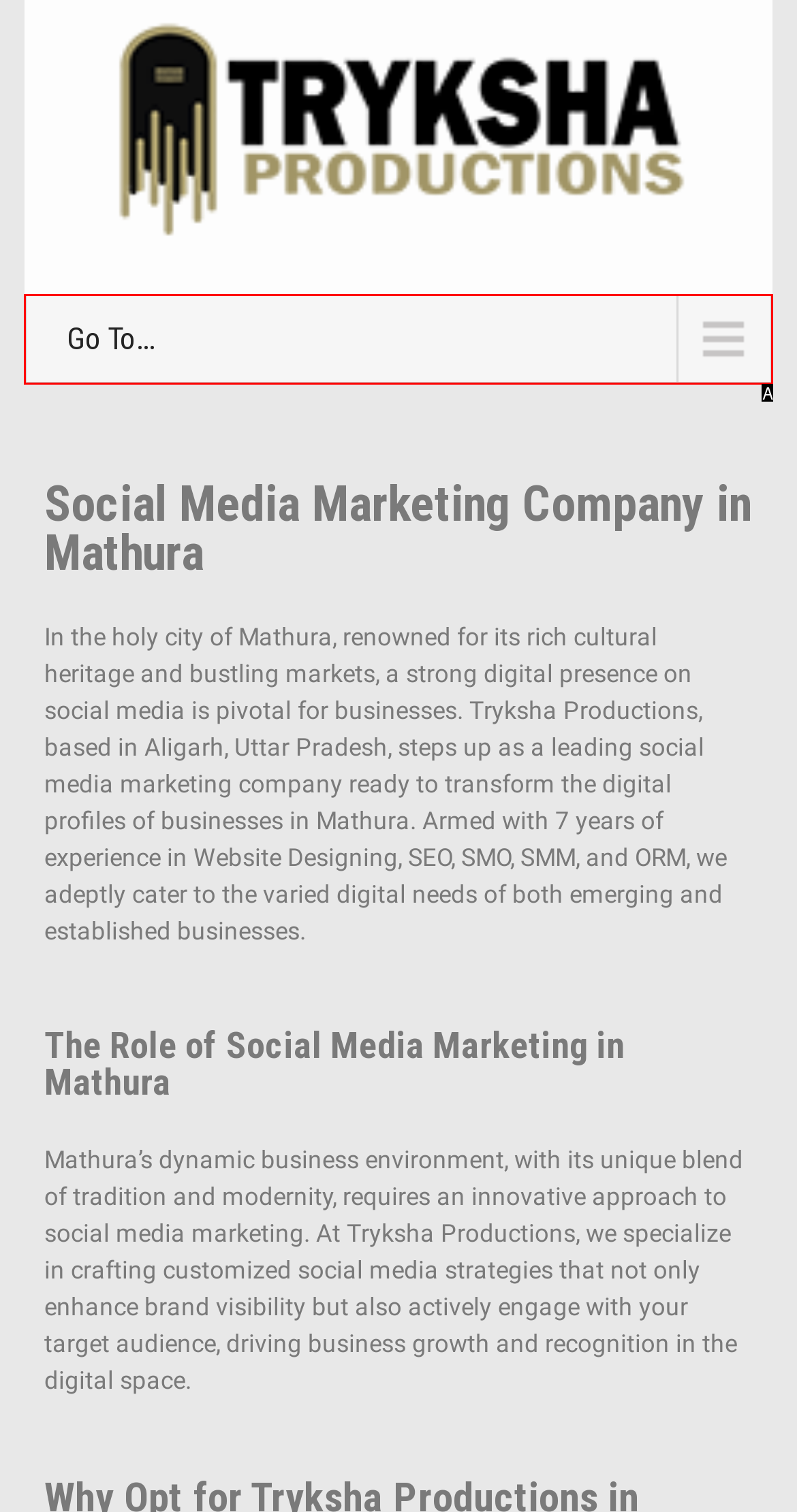Tell me which one HTML element best matches the description: Go To... Answer with the option's letter from the given choices directly.

A